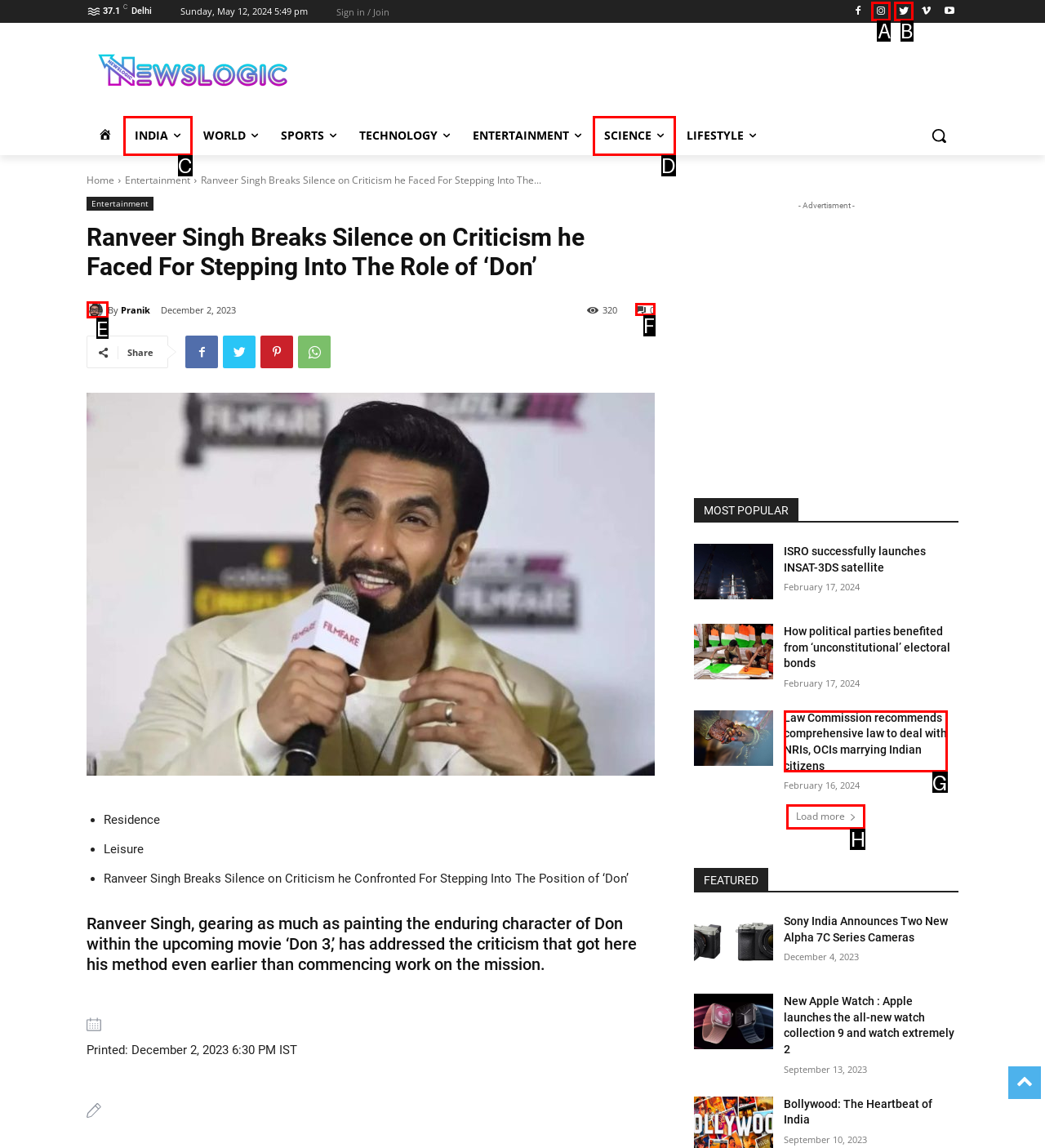Determine the right option to click to perform this task: Load more articles
Answer with the correct letter from the given choices directly.

H